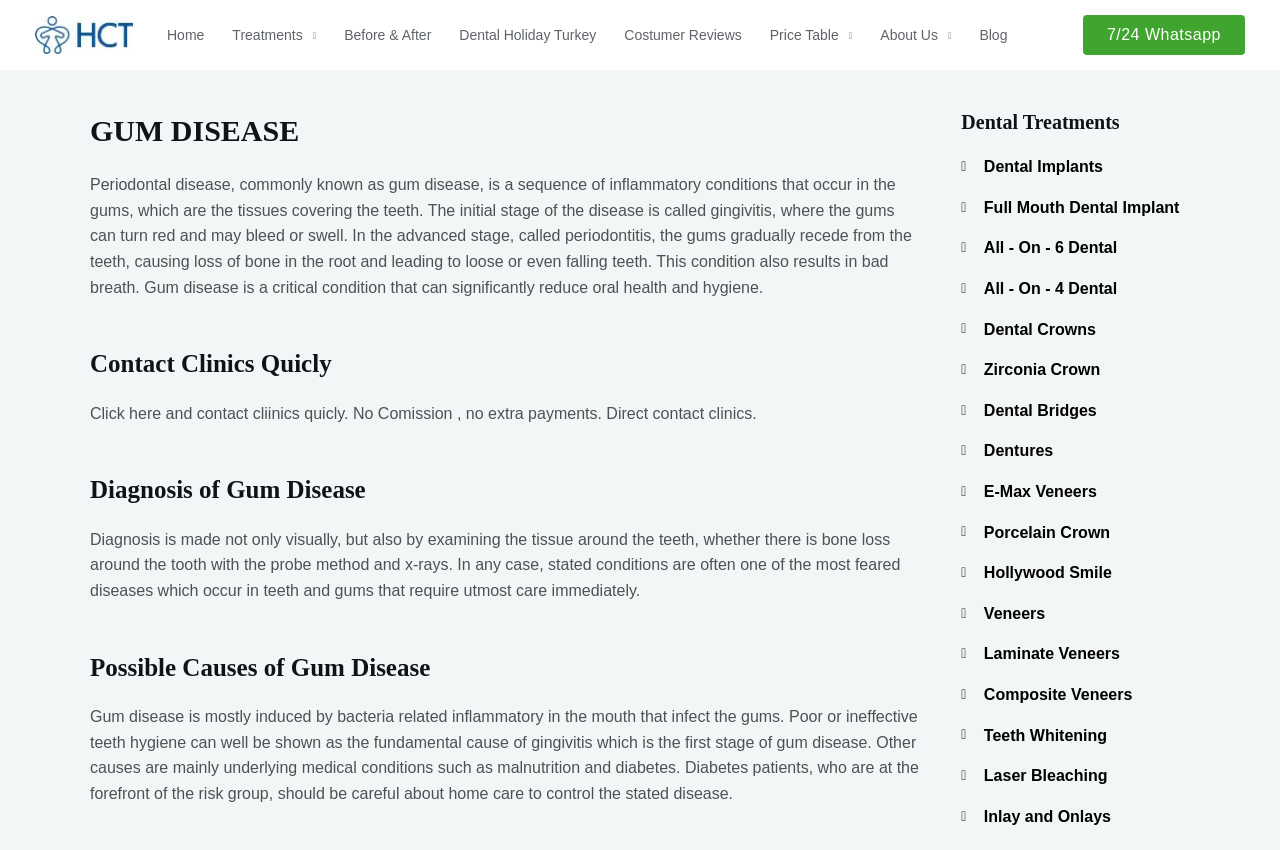Can you specify the bounding box coordinates of the area that needs to be clicked to fulfill the following instruction: "Contact clinics quickly"?

[0.07, 0.41, 0.72, 0.448]